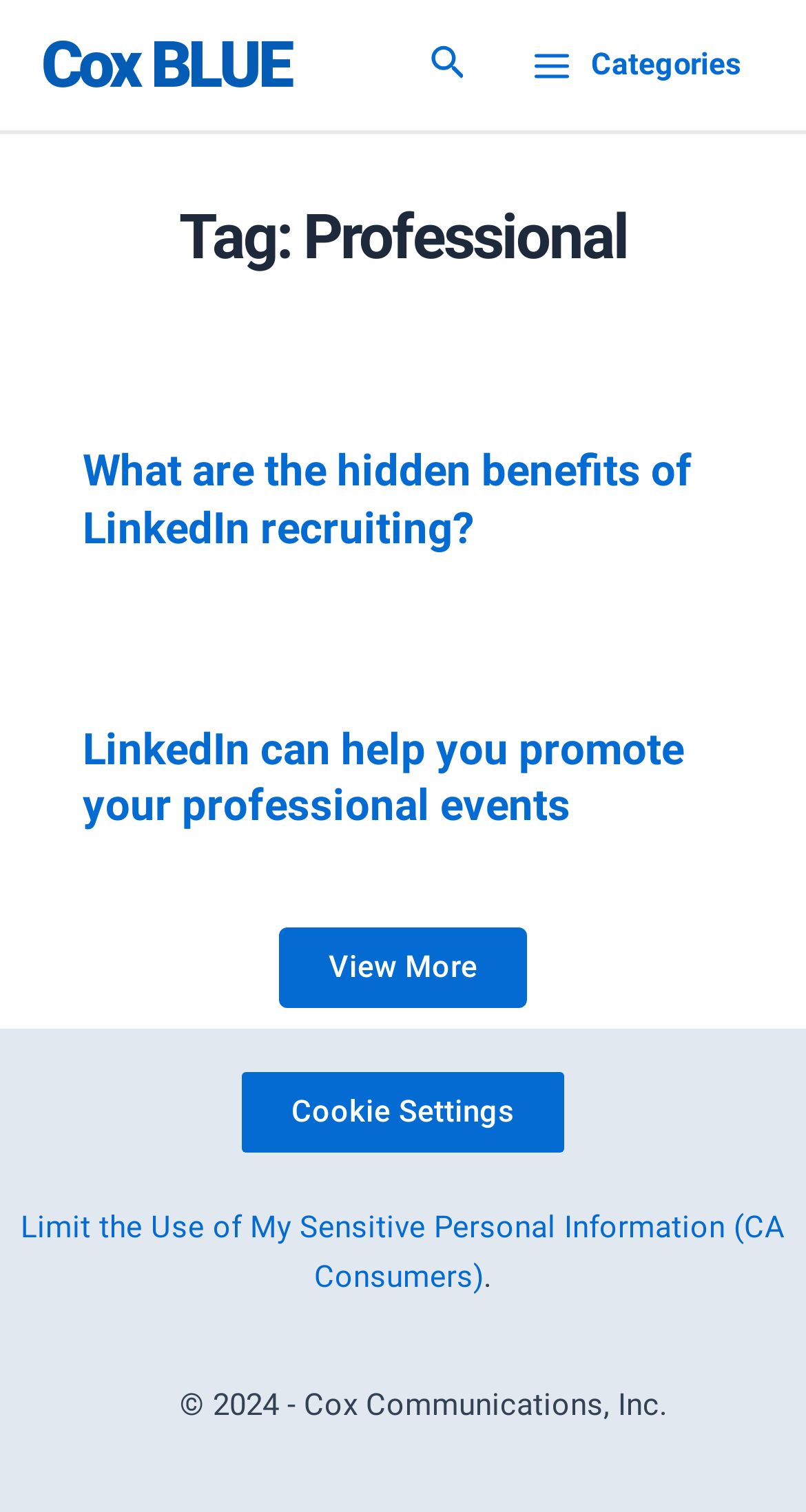Locate the bounding box coordinates of the element I should click to achieve the following instruction: "Read What are the hidden benefits of LinkedIn recruiting?".

[0.103, 0.295, 0.859, 0.366]